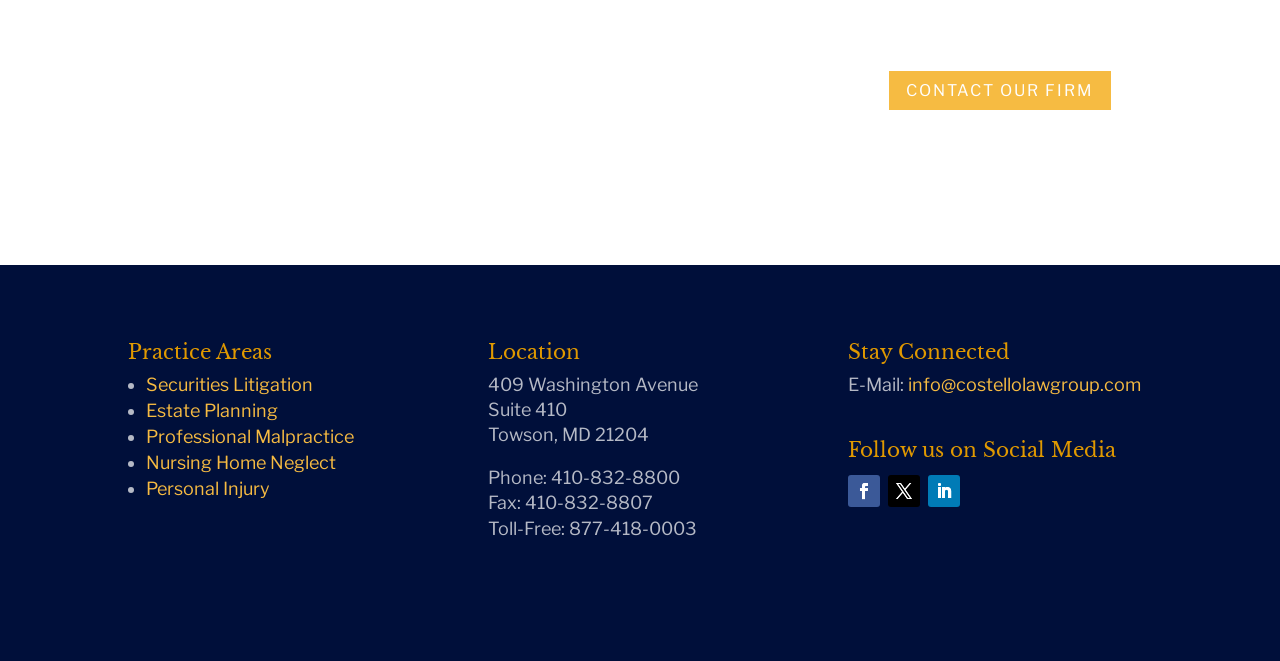Identify the bounding box coordinates of the specific part of the webpage to click to complete this instruction: "Book a free quote".

None